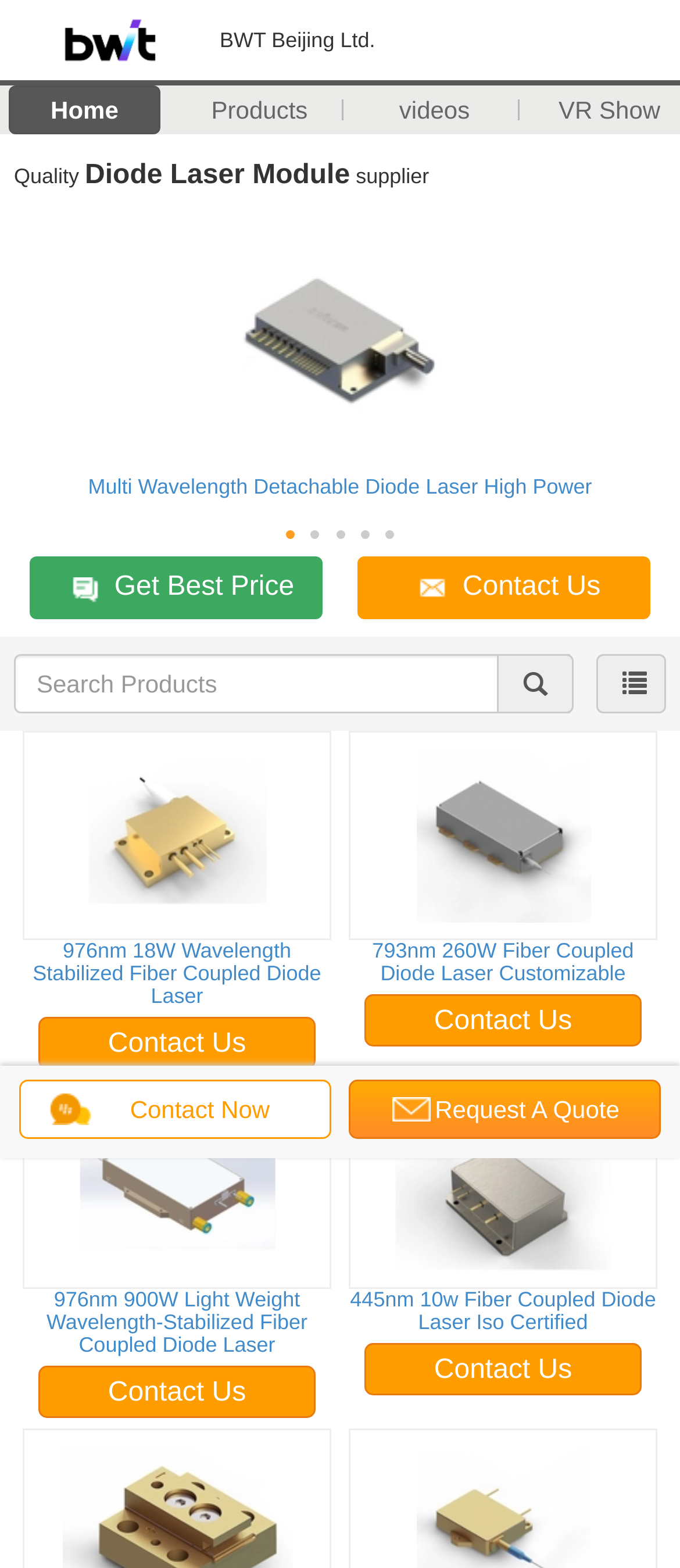Write a detailed summary of the webpage, including text, images, and layout.

This webpage is about Good Quality Diode Laser Module and Fiber Coupled Diode Laser supplier from China, specifically from BWT Beijing Ltd. At the top, there is a logo of BWT Beijing Ltd. with a link to the company's homepage. Below the logo, there are three navigation links: "Home", "Products", and "Videos".

The main content of the webpage is divided into several sections. The first section has a heading "Diode Laser Module" and a subheading "supplier". Below this, there is a link to a product called "Multi Wavelength Detachable Diode Laser High Power" with an accompanying image.

On the right side of the page, there is a search bar with a button labeled "search btn" and a navigation link labeled "nav". Below this, there are several product links with images, including "976nm 18W Wavelength Stabilized Fiber Coupled Diode Laser", "793nm 260W Fiber Coupled Diode Laser Customizable", "976nm 900W Light Weight Wavelength-Stabilized Fiber Coupled Diode Laser", and "445nm 10w Fiber Coupled Diode Laser Iso Certified". Each product link has a heading and an image.

At the bottom of the page, there are several links to "Contact Us" and a "Contact Now" button. There is also a "Request A Quote" link. The overall layout of the webpage is organized, with clear headings and concise text, making it easy to navigate and find information about the products and services offered by BWT Beijing Ltd.